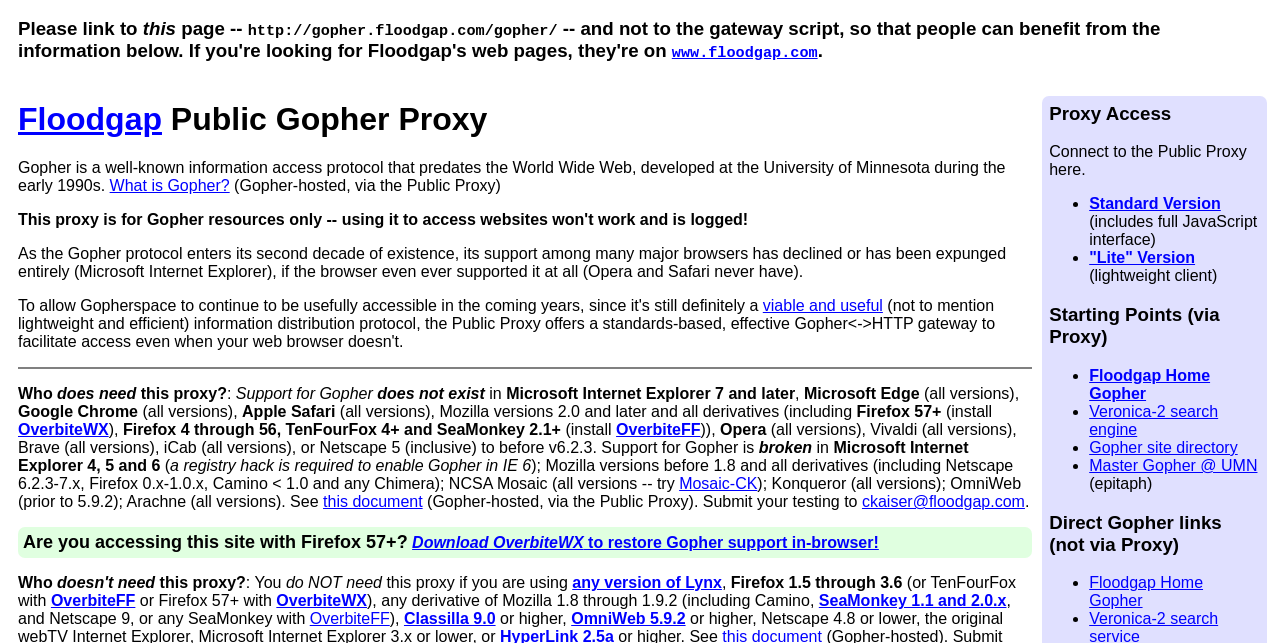Provide an in-depth description of the elements and layout of the webpage.

The webpage is about the Public Gopher Proxy at Floodgap.com, which allows users to access Gopher sites from their browser. At the top of the page, there is a heading that requests users to link to this page instead of the gateway script, so that people can benefit from the information provided. 

Below this heading, there is a section that explains what Gopher is and its current state of support among various browsers. This section is divided into several paragraphs, with links to relevant information and resources. The text explains that Gopher support has declined or been removed from many major browsers, including Microsoft Internet Explorer, Opera, and Safari.

Following this section, there is a list of browsers that do not support Gopher, including Microsoft Internet Explorer 7 and later, Microsoft Edge, Google Chrome, Apple Safari, and Mozilla versions 2.0 and later. The list also includes browsers that require additional installation or configuration to support Gopher, such as Firefox 57+ and TenFourFox 4+.

The page then provides information on how to access the proxy, with two options: a standard version that includes a full JavaScript interface and a "lite" version that is a lightweight client. Below this, there is a section that lists starting points for accessing Gopher sites via the proxy, including the Floodgap Home Gopher.

Throughout the page, there are several links to external resources, including the OverbiteWX and OverbiteFF extensions for Firefox, and the Mosaic-CK browser. The page also includes a call to action, asking users to submit their testing results to a specific email address.